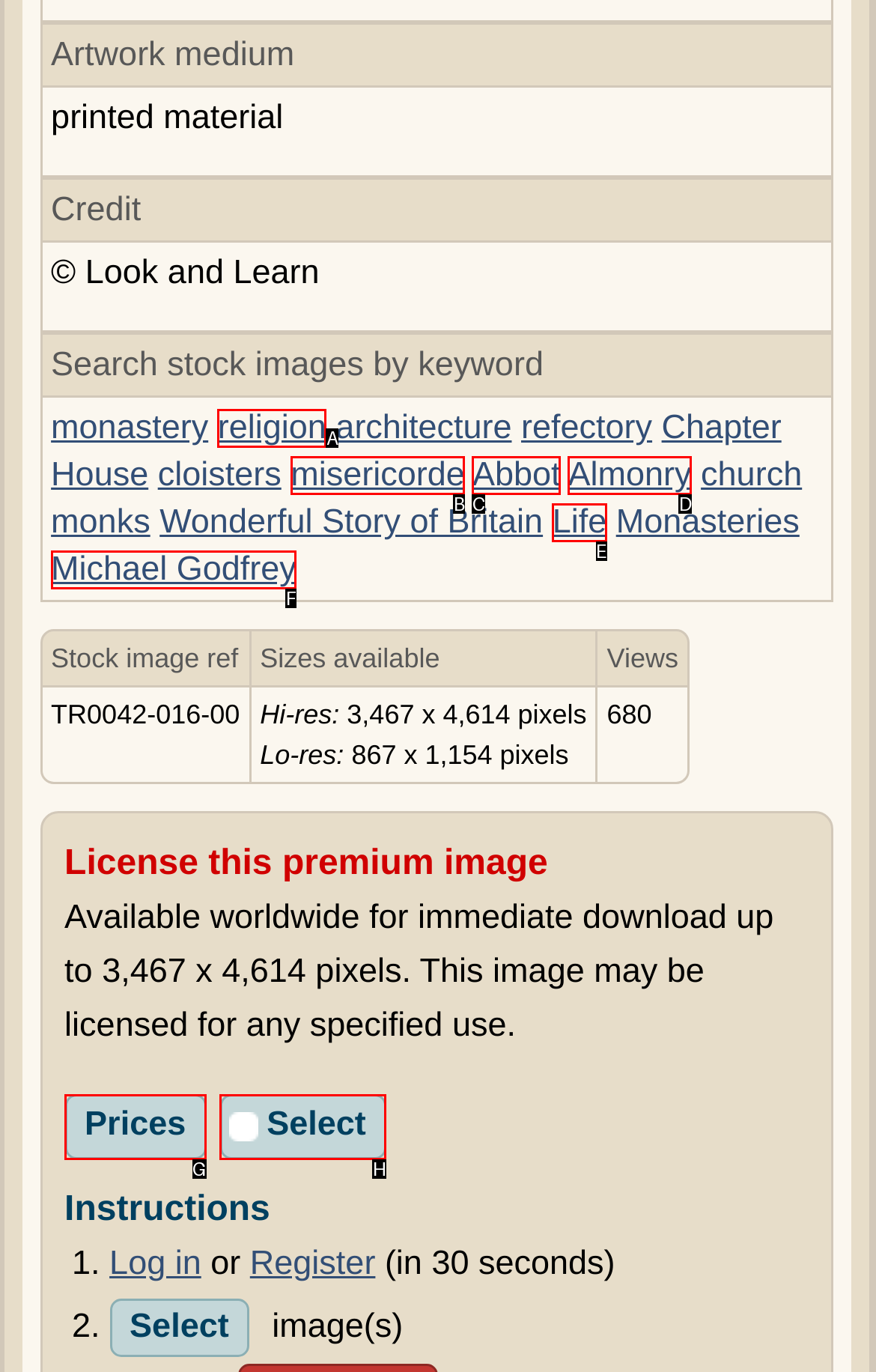Tell me which one HTML element best matches the description: religion
Answer with the option's letter from the given choices directly.

A